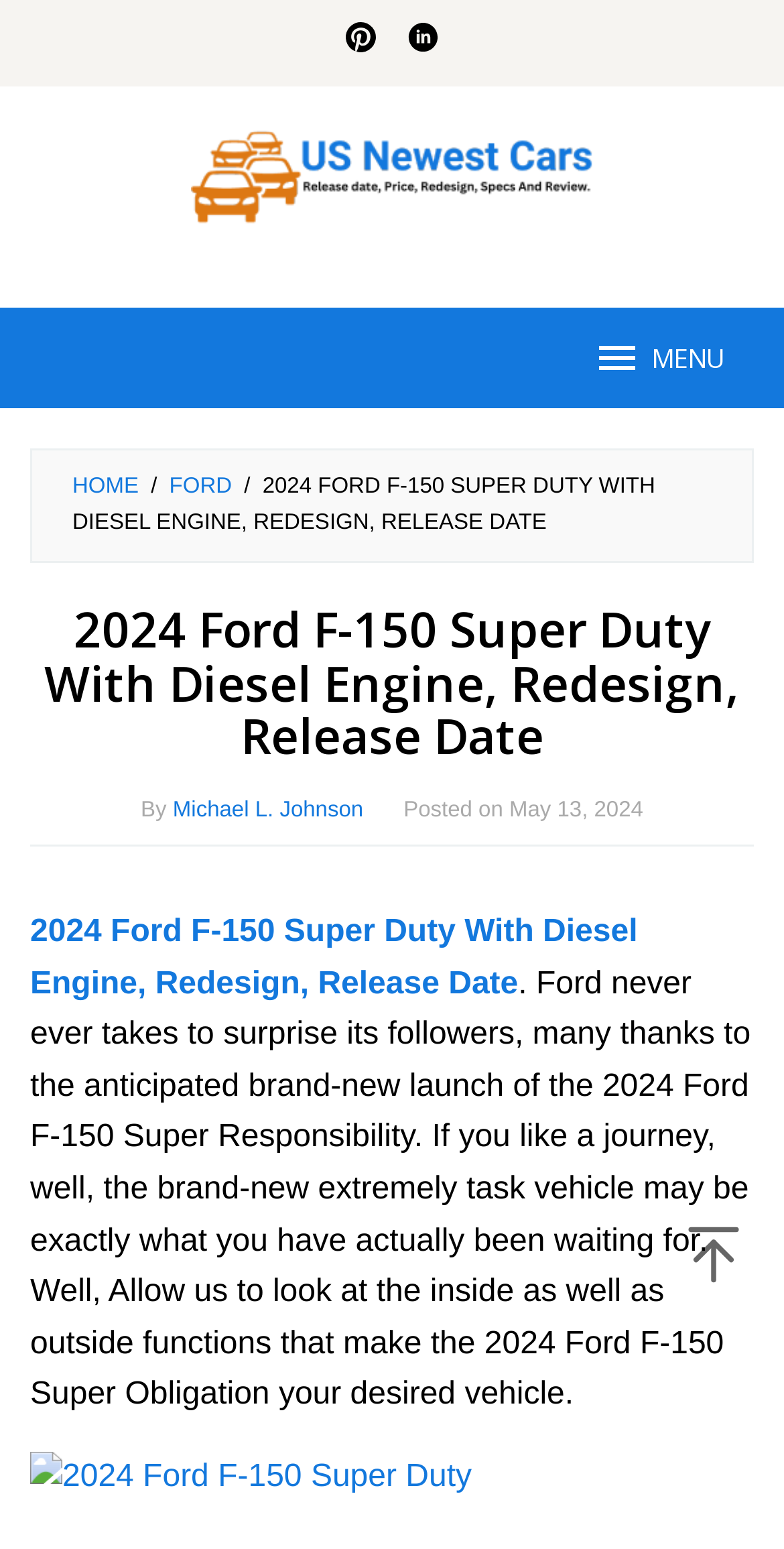Please find the bounding box coordinates for the clickable element needed to perform this instruction: "Go to the US Newest Cars page".

[0.243, 0.103, 0.757, 0.125]